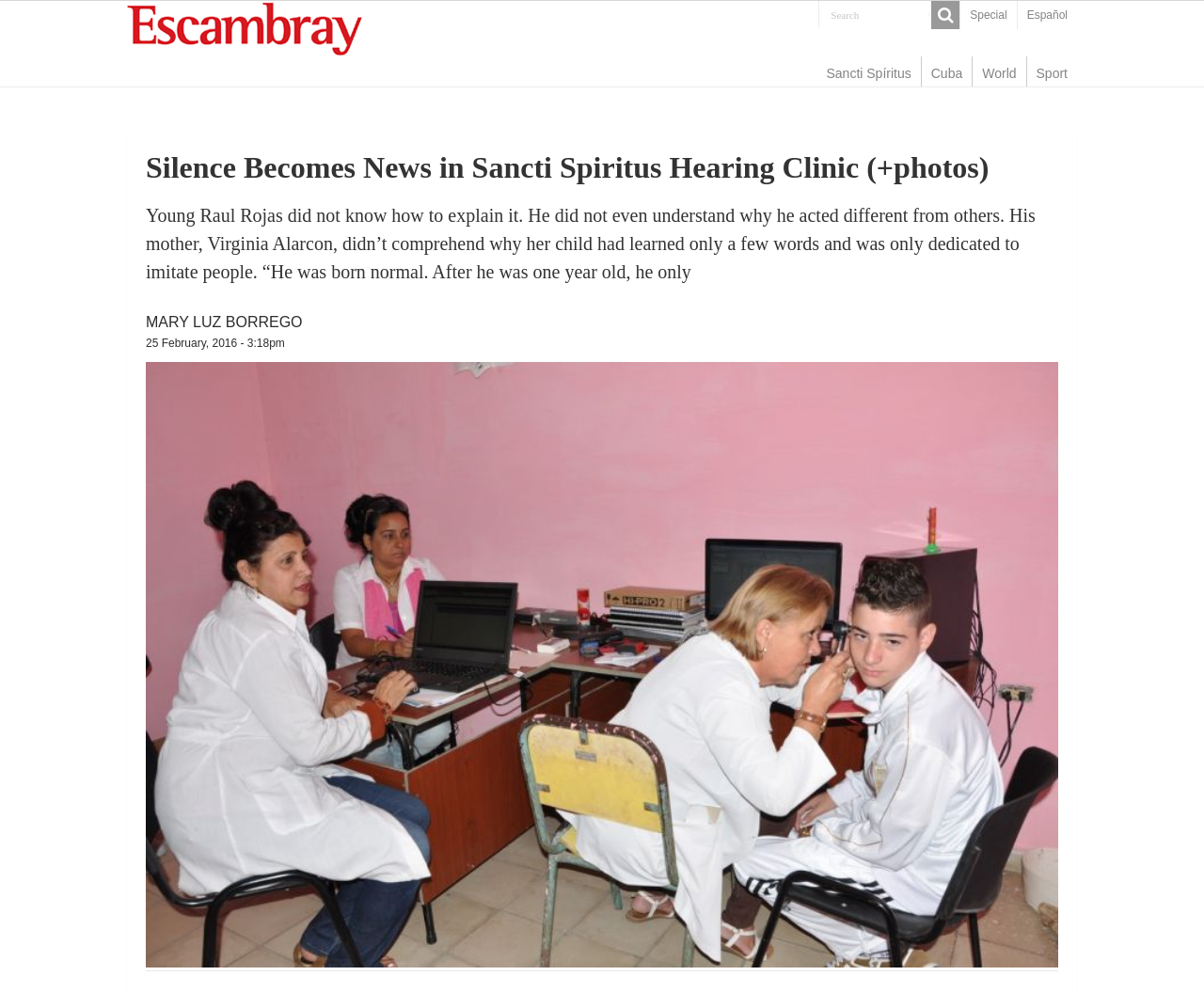In which year was the article published?
Can you provide a detailed and comprehensive answer to the question?

The article was published on February 25, 2016, as indicated by the date '25 February, 2016 - 3:18pm' at the end of the article.